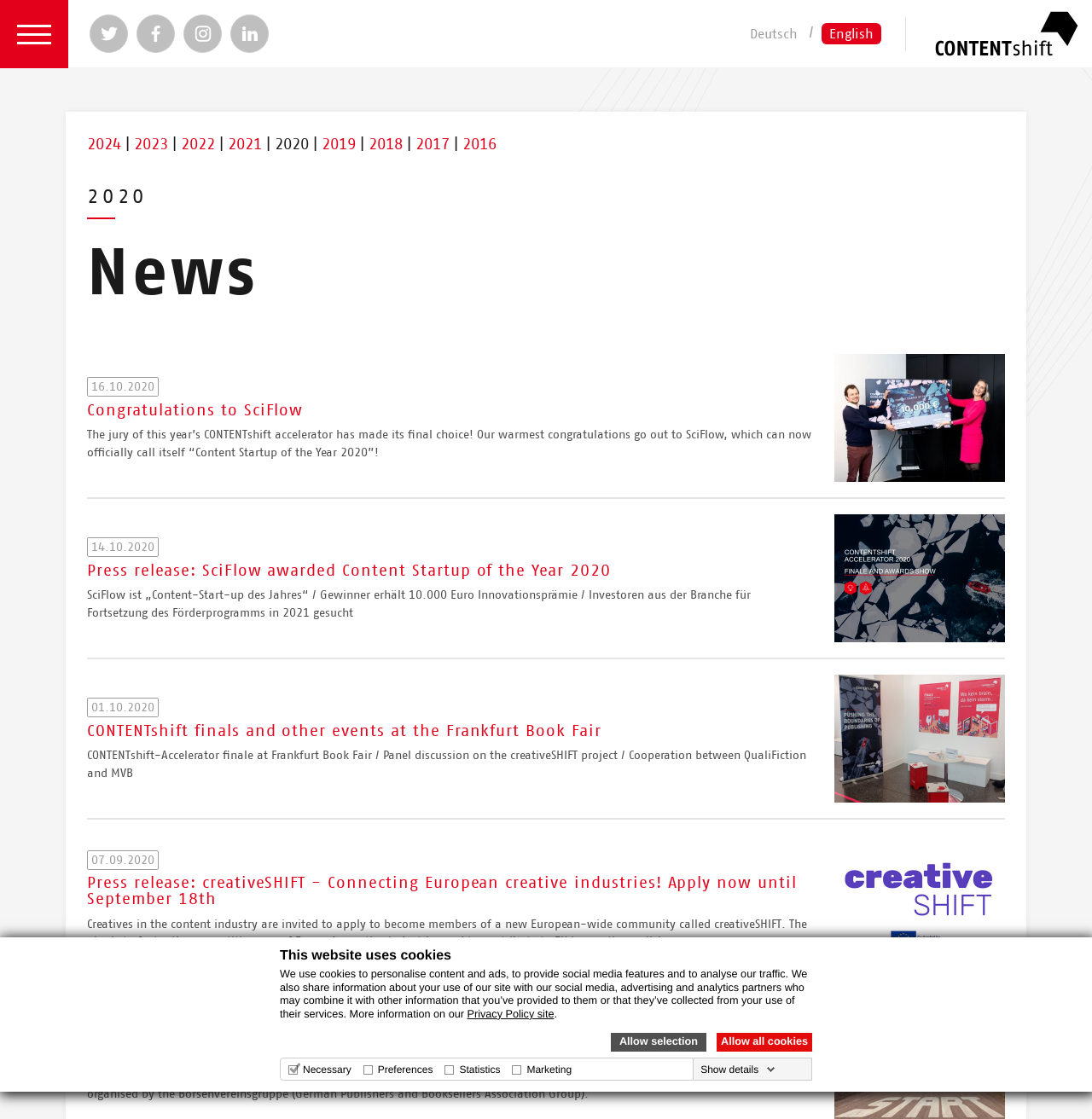Return the bounding box coordinates of the UI element that corresponds to this description: "Embroidered Raw Silk – S231-007B-DE". The coordinates must be given as four float numbers in the range of 0 and 1, [left, top, right, bottom].

None